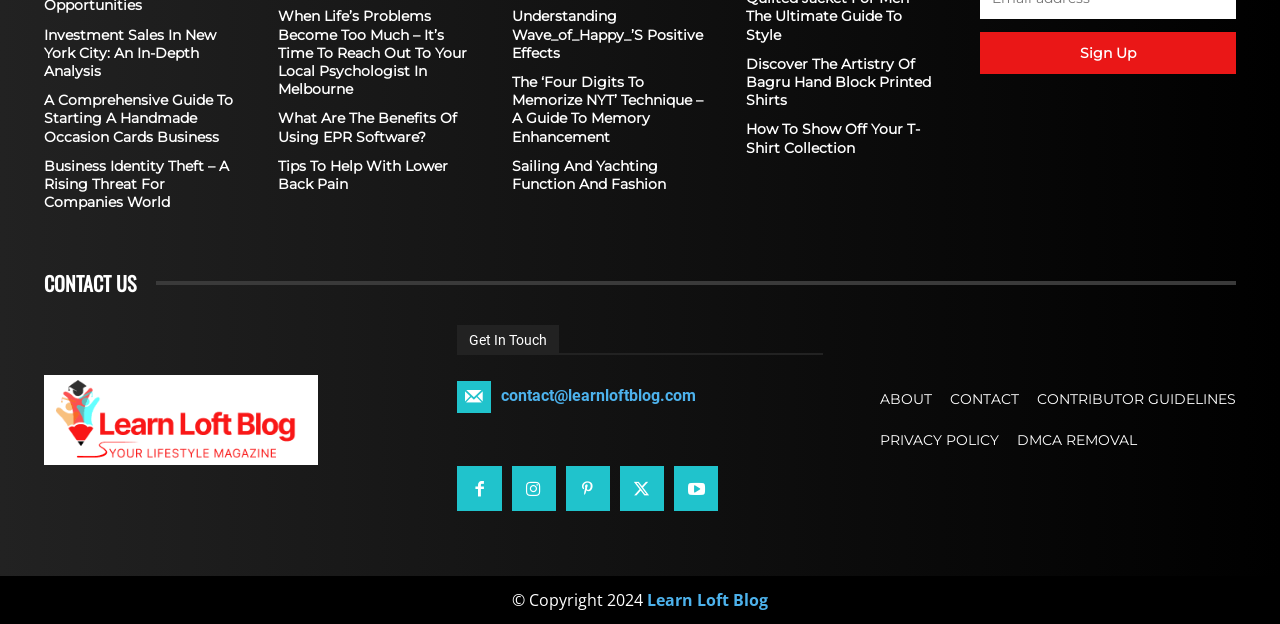Identify the coordinates of the bounding box for the element that must be clicked to accomplish the instruction: "Click on 'CONTACT US'".

[0.034, 0.435, 0.966, 0.481]